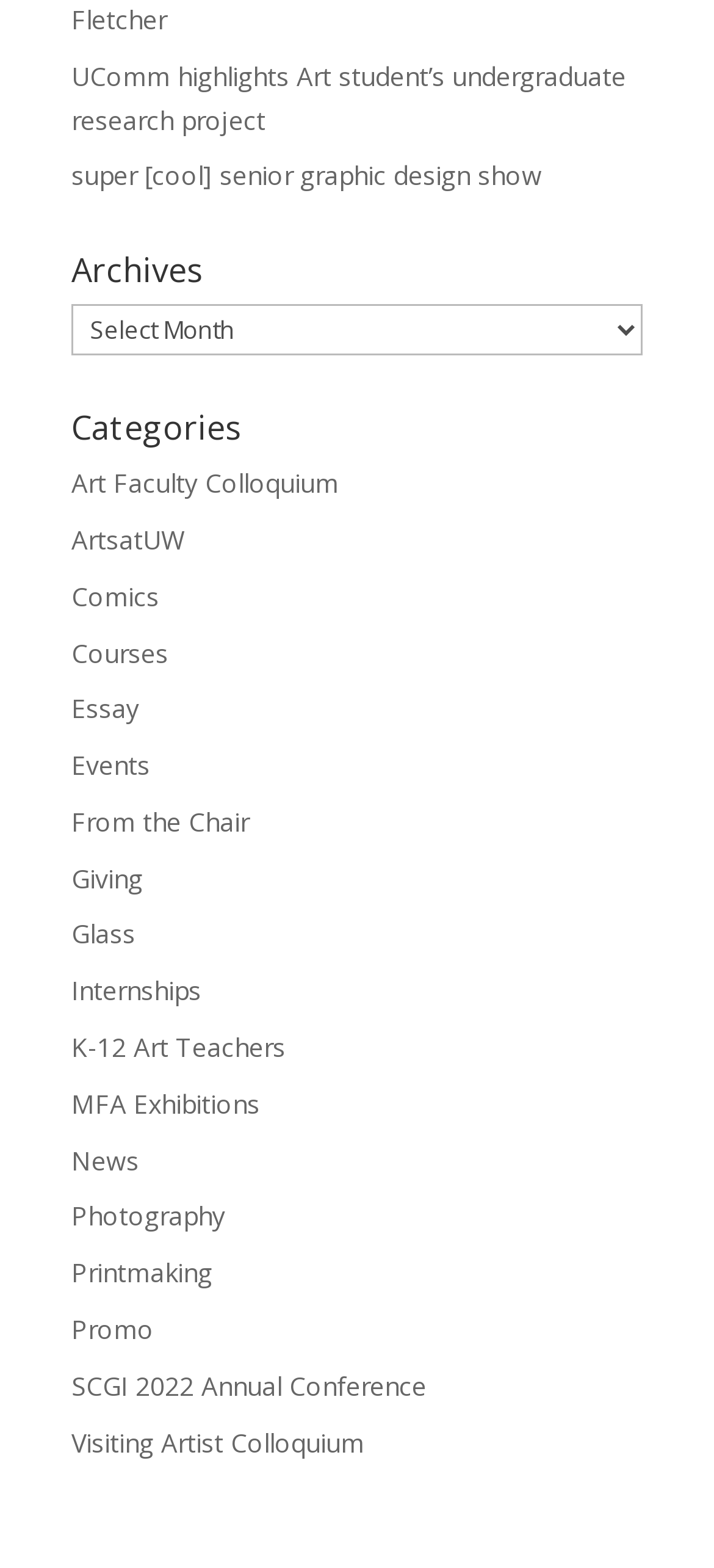Mark the bounding box of the element that matches the following description: "Visiting Artist Colloquium".

[0.1, 0.908, 0.51, 0.931]